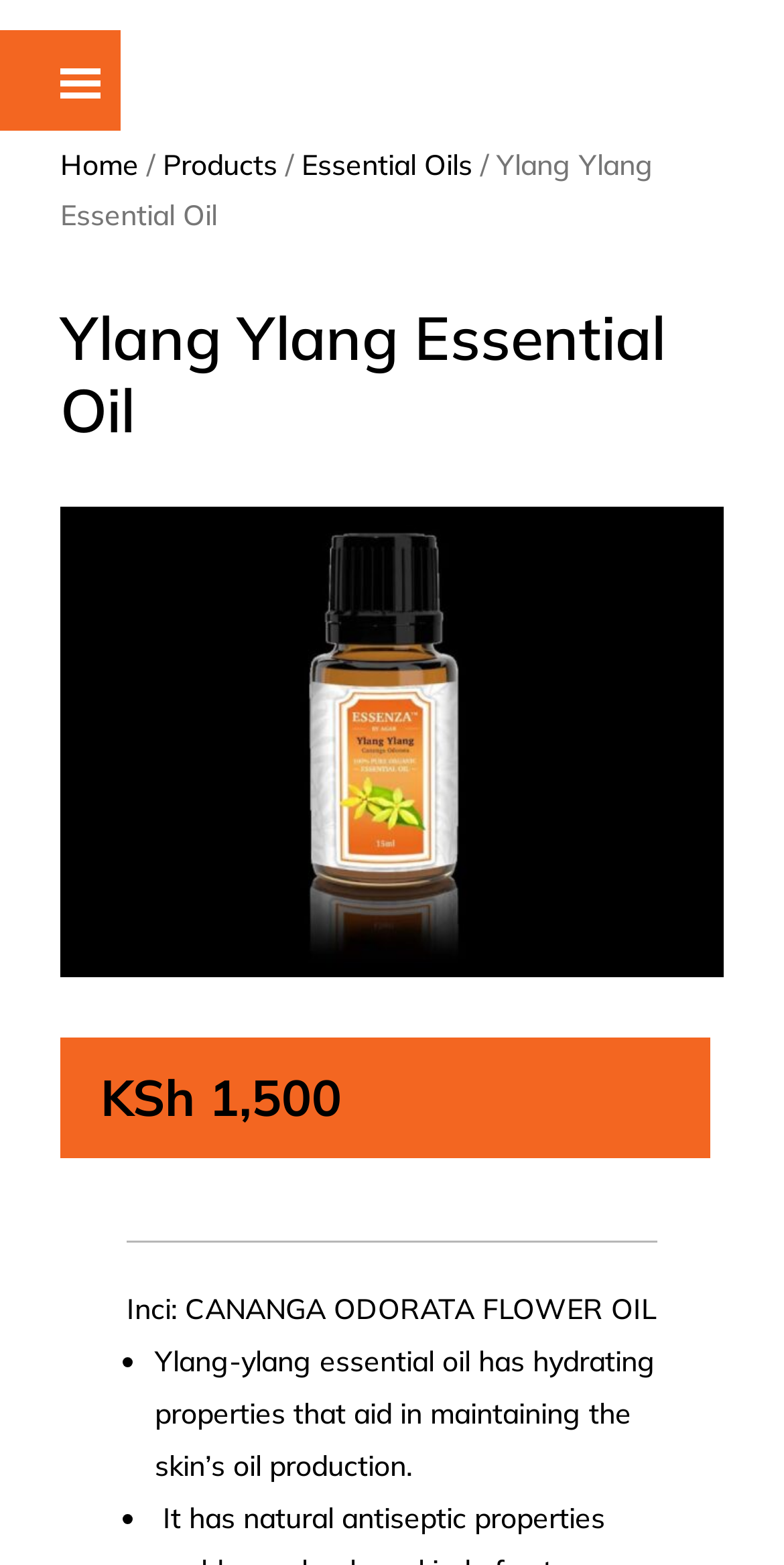What is the function of the button at the top left?
Please provide a comprehensive and detailed answer to the question.

I couldn't find any information about the function of the button at the top left, as it doesn't have any text or description associated with it.